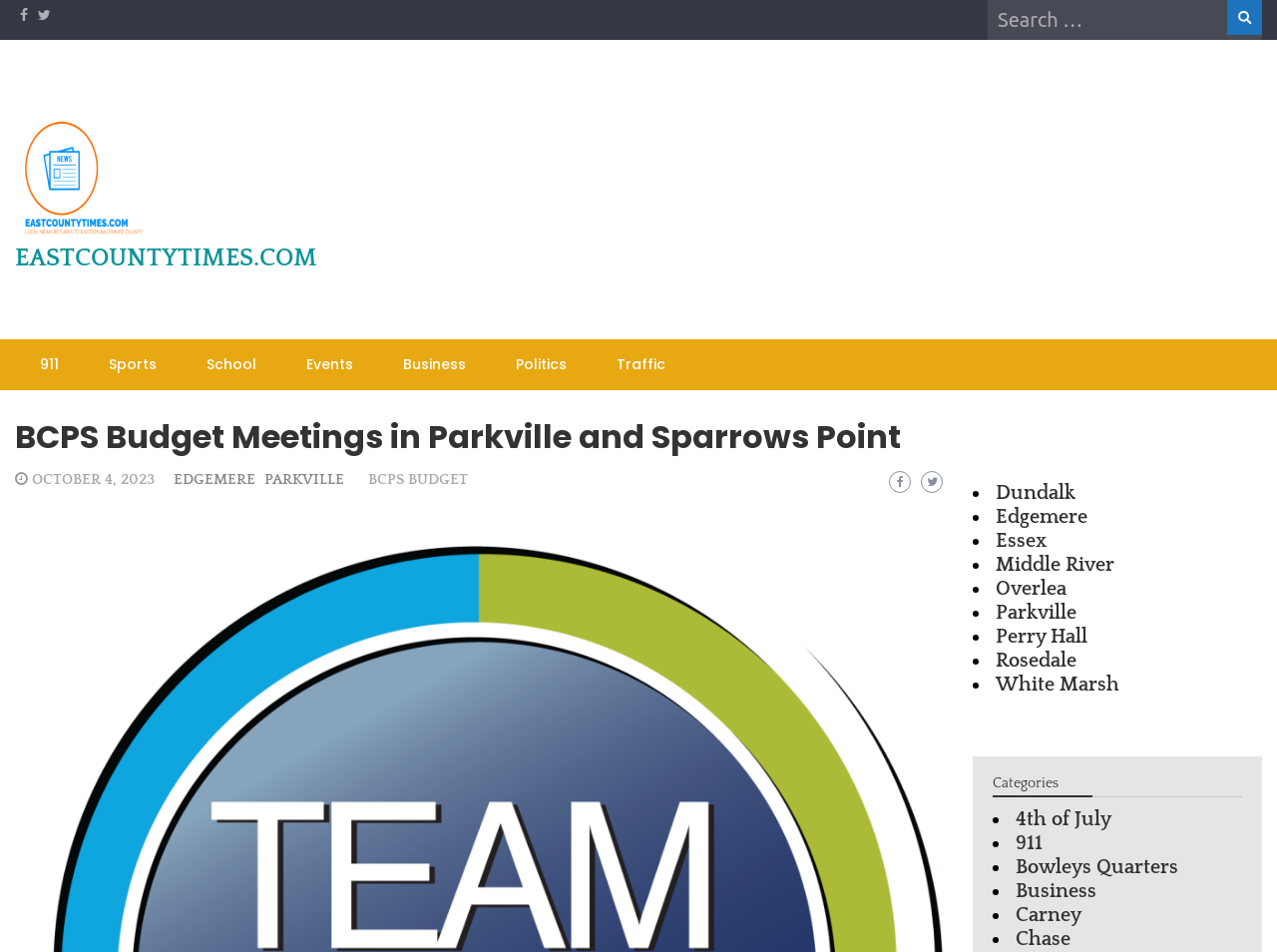Find the bounding box coordinates of the element I should click to carry out the following instruction: "View the 'BCPS Budget Meetings in Parkville and Sparrows Point' article".

[0.012, 0.442, 0.738, 0.476]